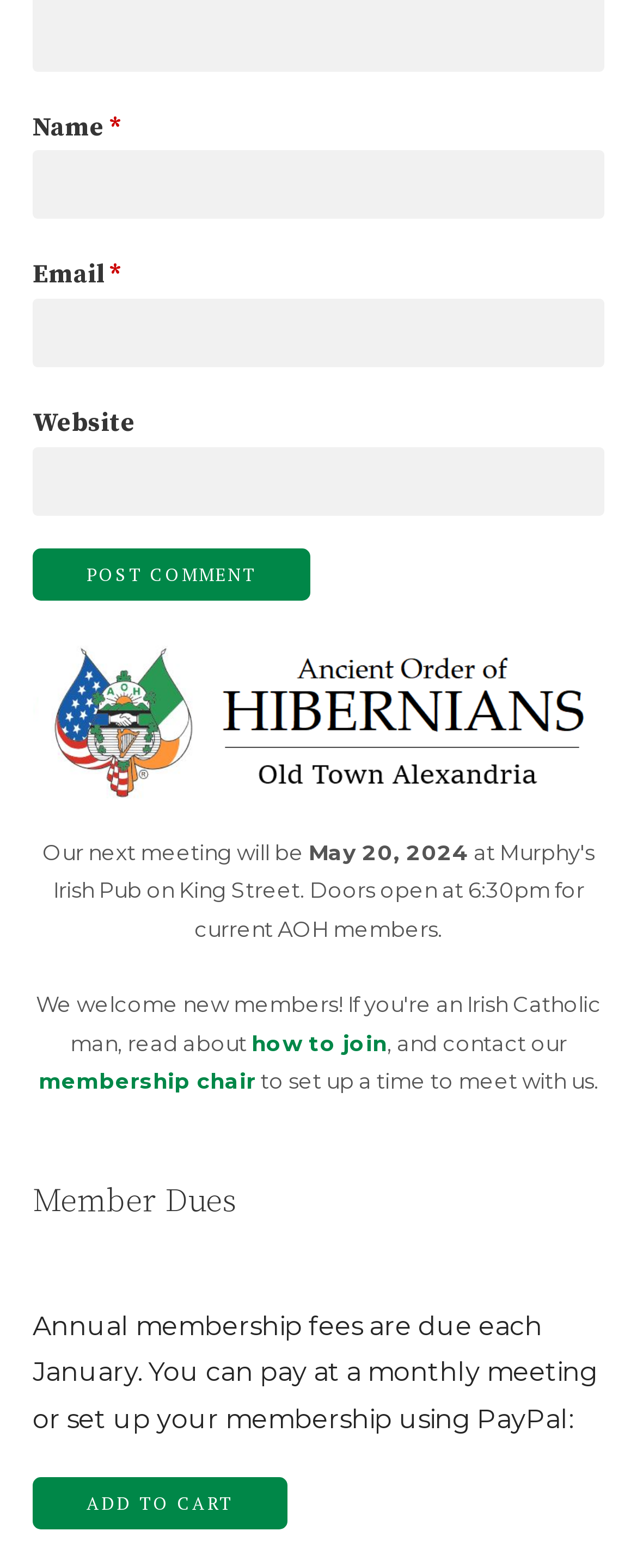Please pinpoint the bounding box coordinates for the region I should click to adhere to this instruction: "Click the how to join link".

[0.395, 0.657, 0.608, 0.673]